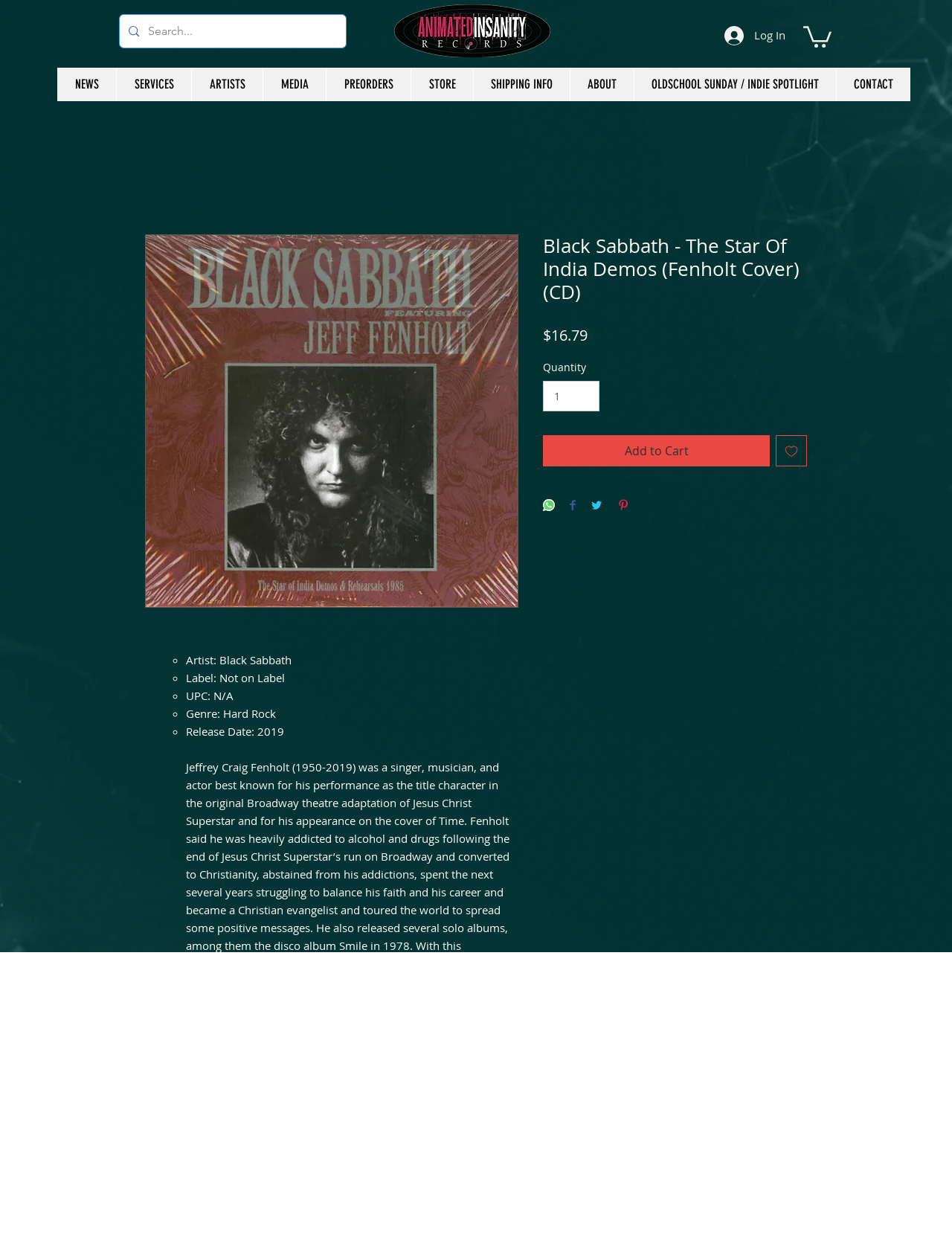Refer to the image and offer a detailed explanation in response to the question: What is the release date of the CD?

The answer can be found in the section that displays the details of the CD, where it says 'Release Date: 2019'.